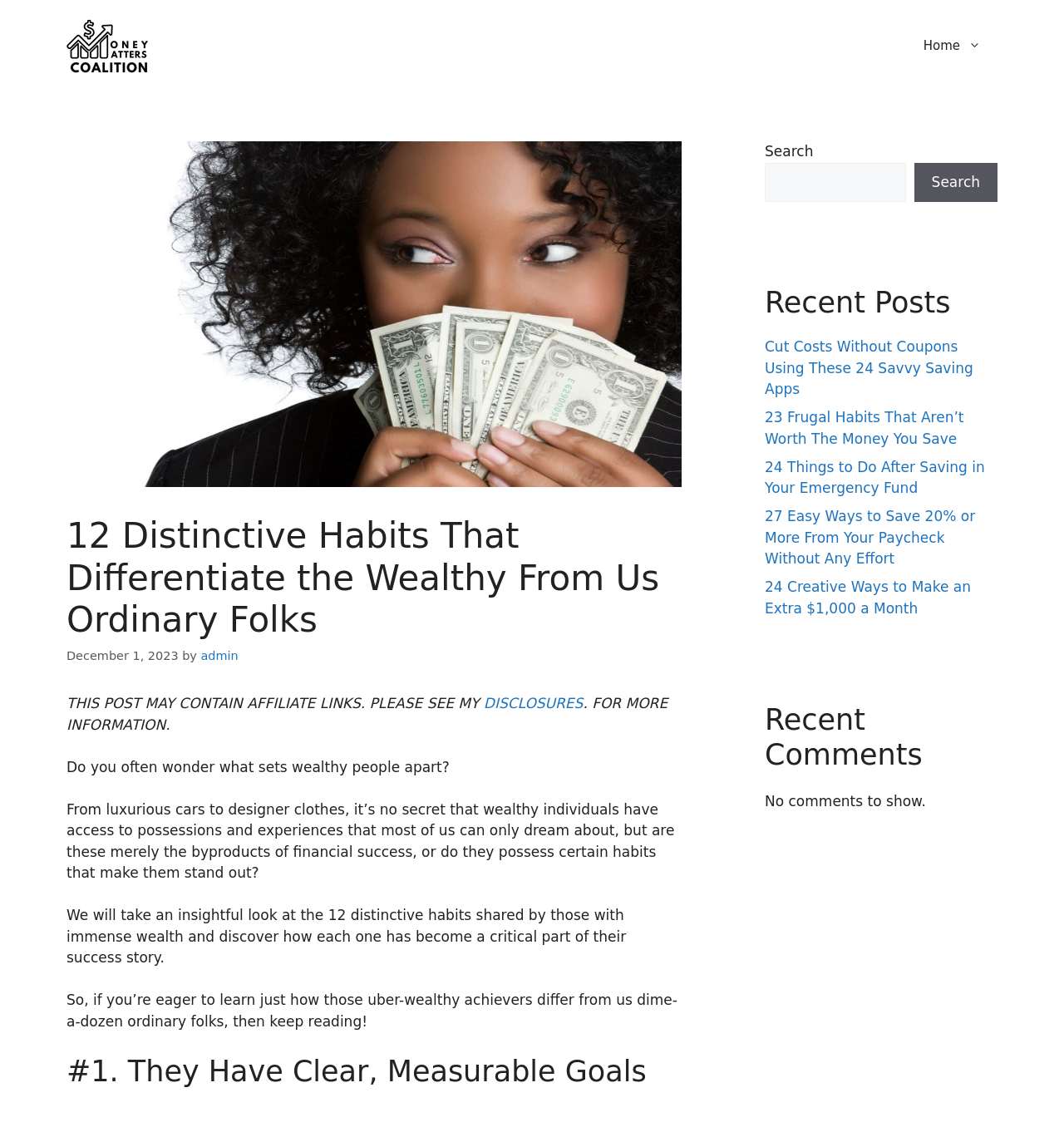Please indicate the bounding box coordinates for the clickable area to complete the following task: "Click the 'Home' link". The coordinates should be specified as four float numbers between 0 and 1, i.e., [left, top, right, bottom].

[0.852, 0.018, 0.938, 0.063]